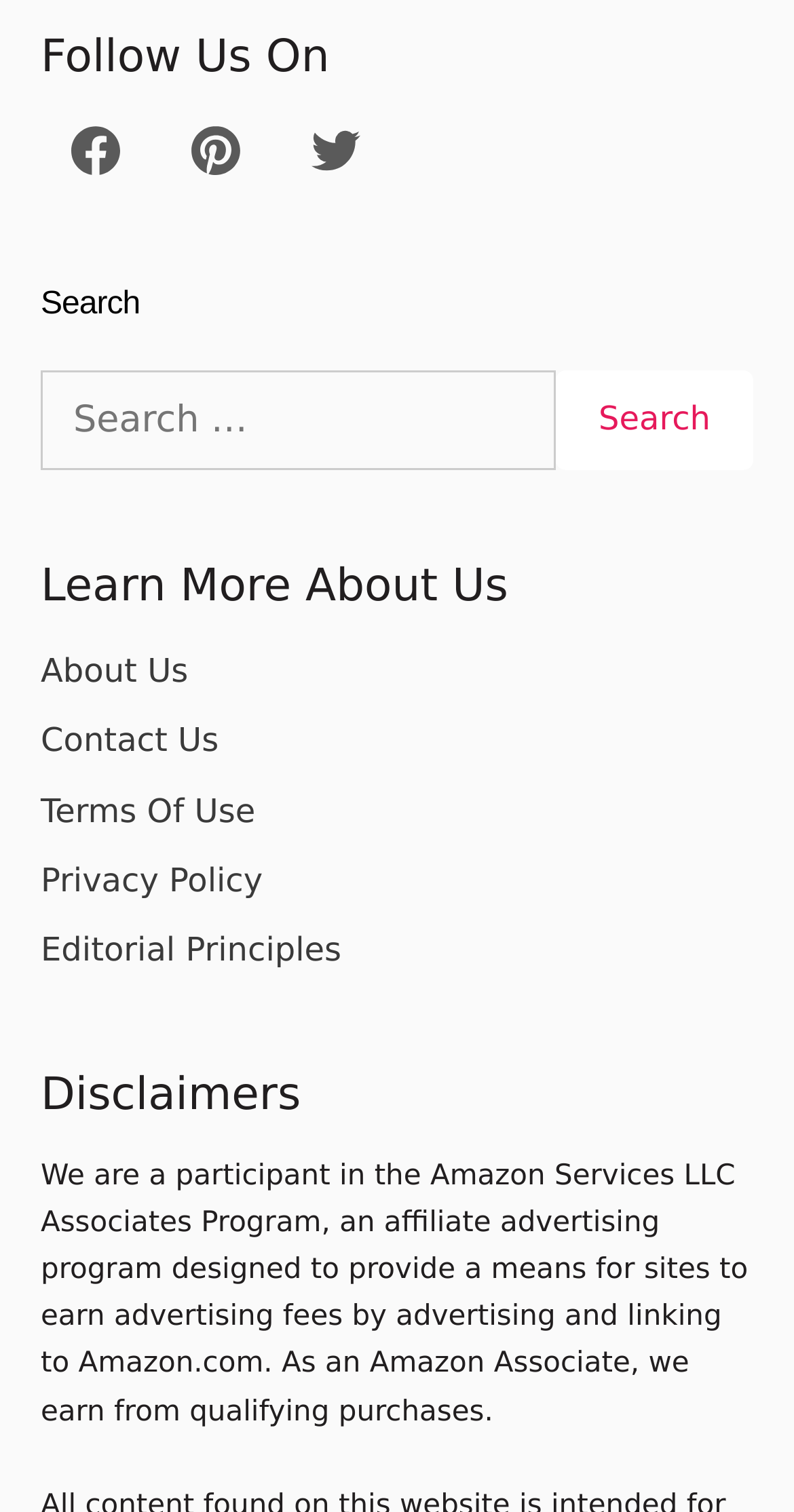Please specify the bounding box coordinates of the region to click in order to perform the following instruction: "Follow us on Facebook".

[0.09, 0.096, 0.151, 0.121]